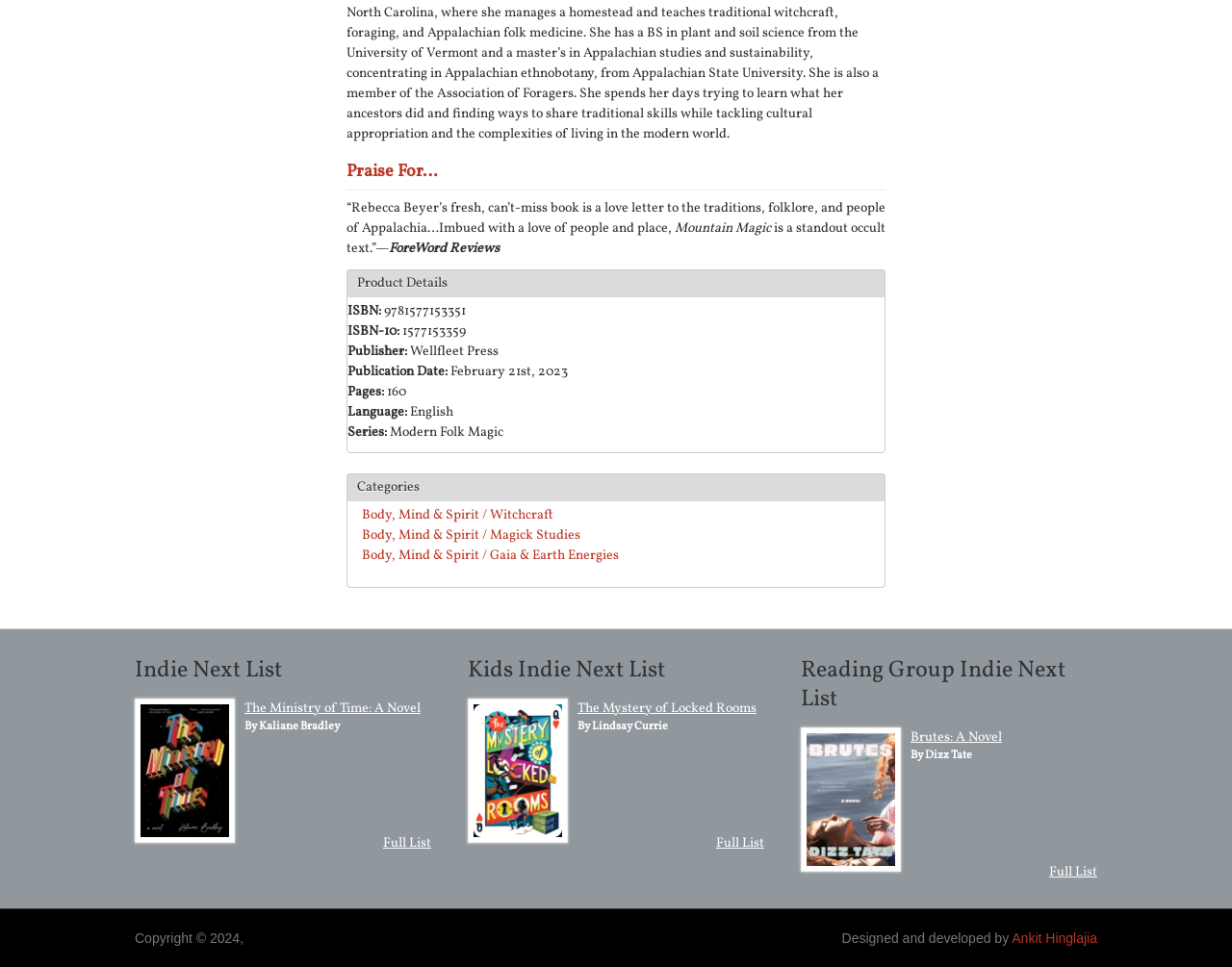Carefully observe the image and respond to the question with a detailed answer:
What is the publication date of the book 'Mountain Magic'?

I found the publication date of the book 'Mountain Magic' in the 'Product Details' section, and it is listed as 'February 21st, 2023'.